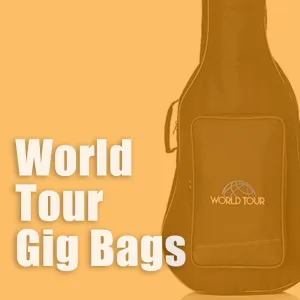What is the tone of the background color in the image?
Look at the webpage screenshot and answer the question with a detailed explanation.

The caption describes the background color as a 'warm, inviting hue', which suggests a cozy and appealing tone that highlights the design of the gig bag.